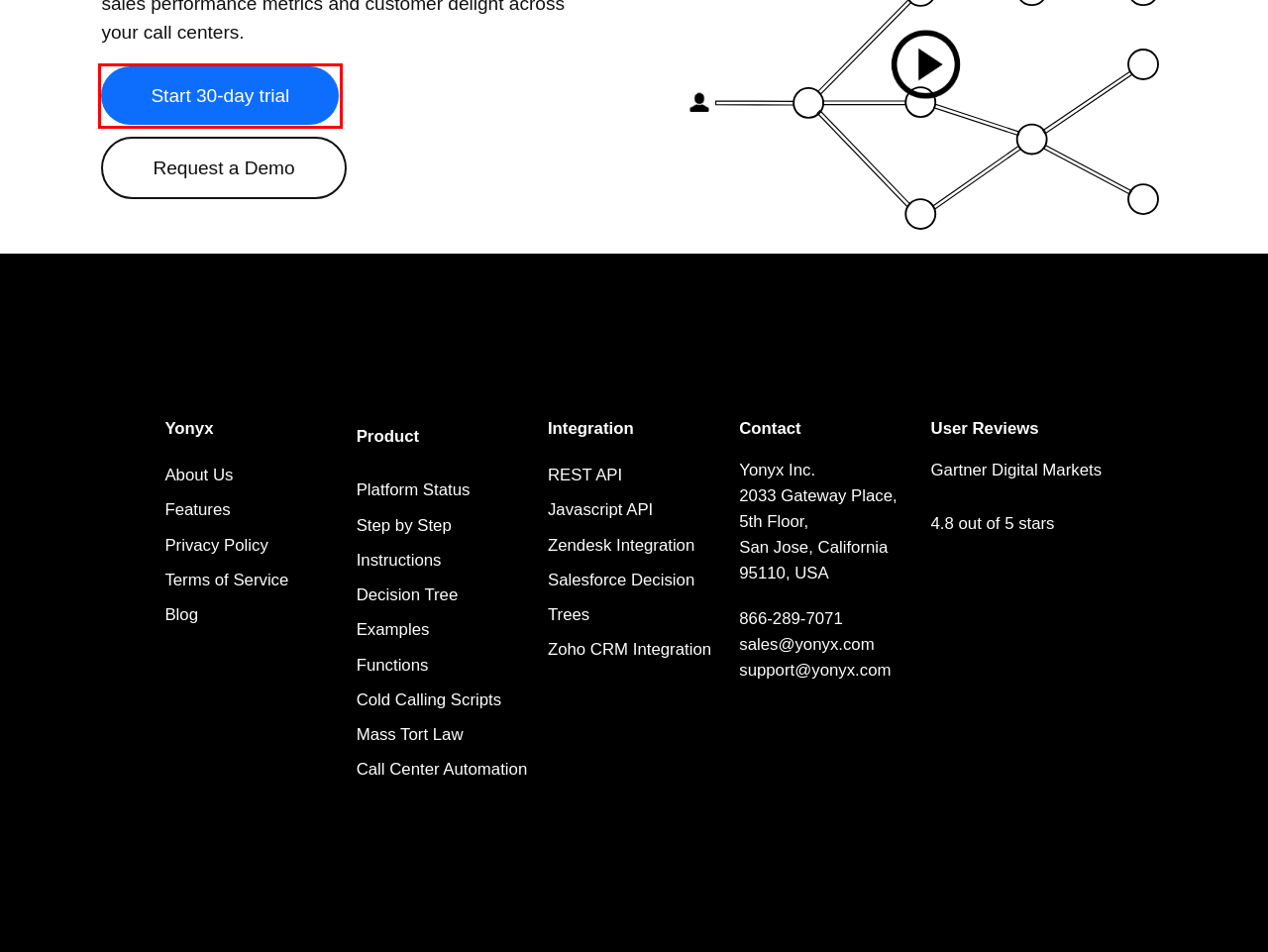Inspect the provided webpage screenshot, concentrating on the element within the red bounding box. Select the description that best represents the new webpage after you click the highlighted element. Here are the candidates:
A. Customer Self Service Archives - Yonyx
B. Register
C. What Skills Do You Need For Great Customer Service? - Yonyx
D. Keys to Stellar Customer Service Success - Yonyx
E. Login
F. Interactive Decision Tree - Yonyx
G. Yonyx Platform Status
H. Reaping the Chief Benefits of Automated Support  - Yonyx

B